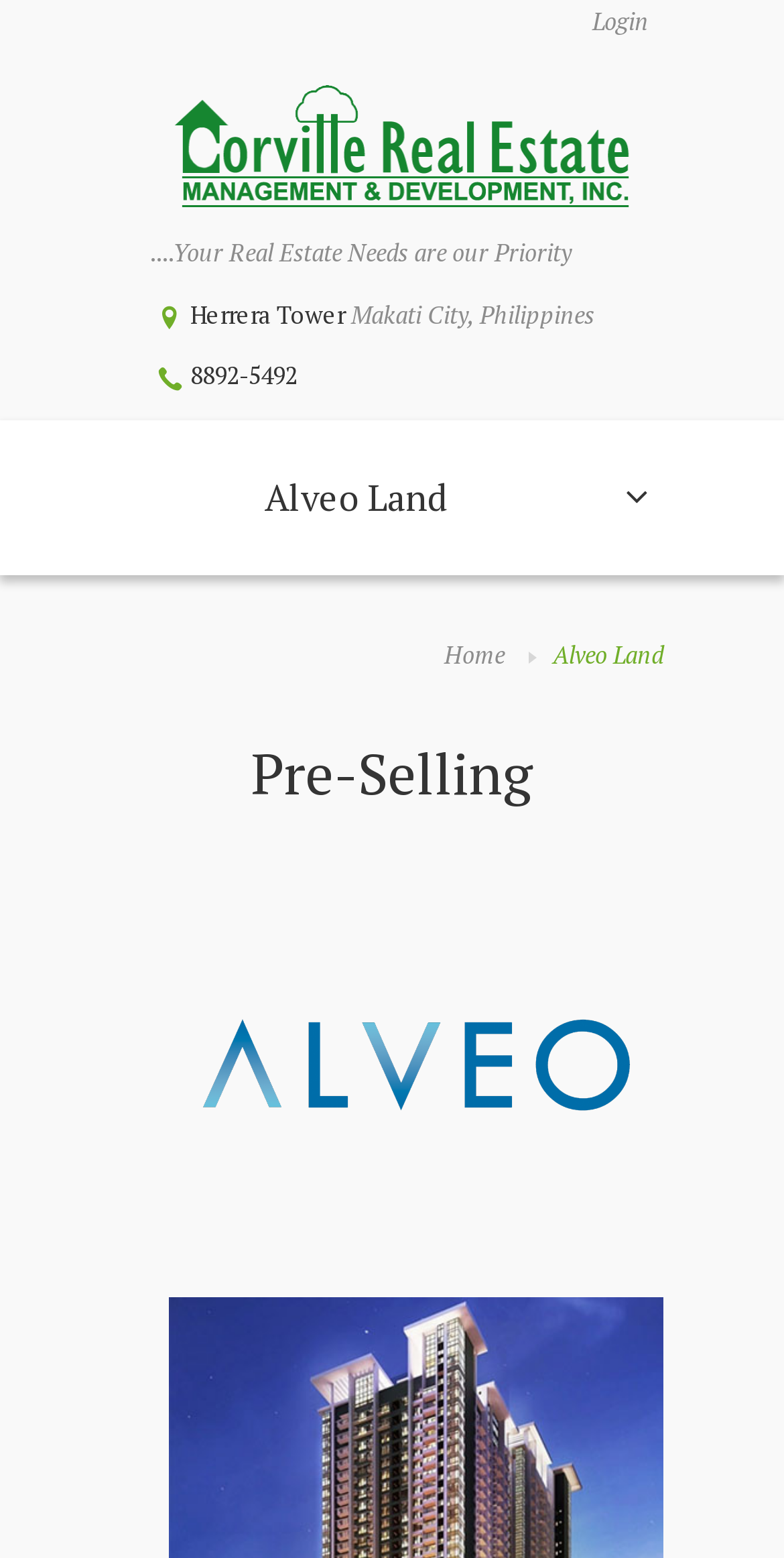What is the name of the tower?
Can you provide a detailed and comprehensive answer to the question?

I found the answer by looking at the static text element with the bounding box coordinates [0.243, 0.193, 0.448, 0.212], which contains the text 'Herrera Tower'.